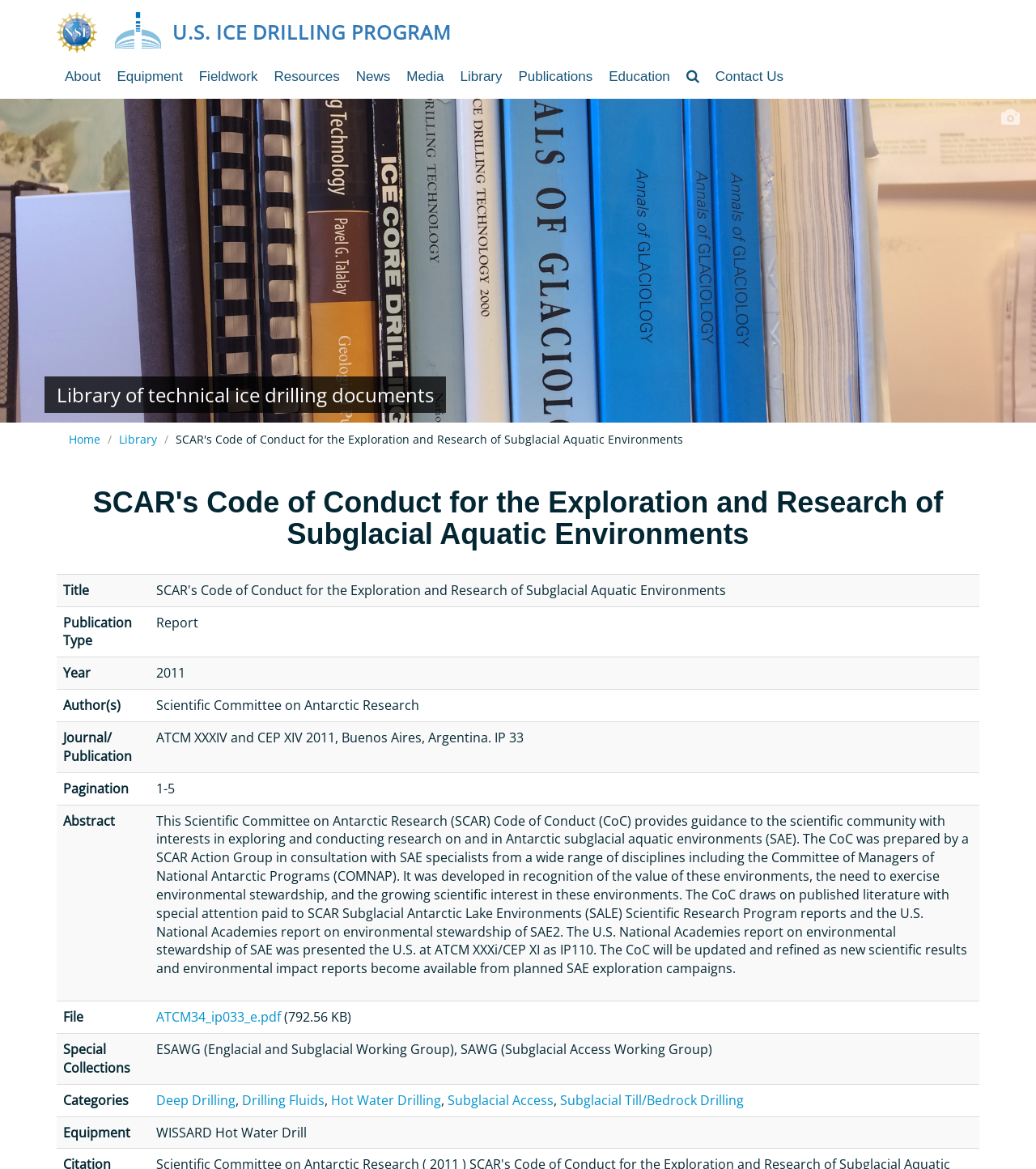Highlight the bounding box of the UI element that corresponds to this description: "U.S. Ice Drilling Program".

[0.166, 0.019, 0.479, 0.036]